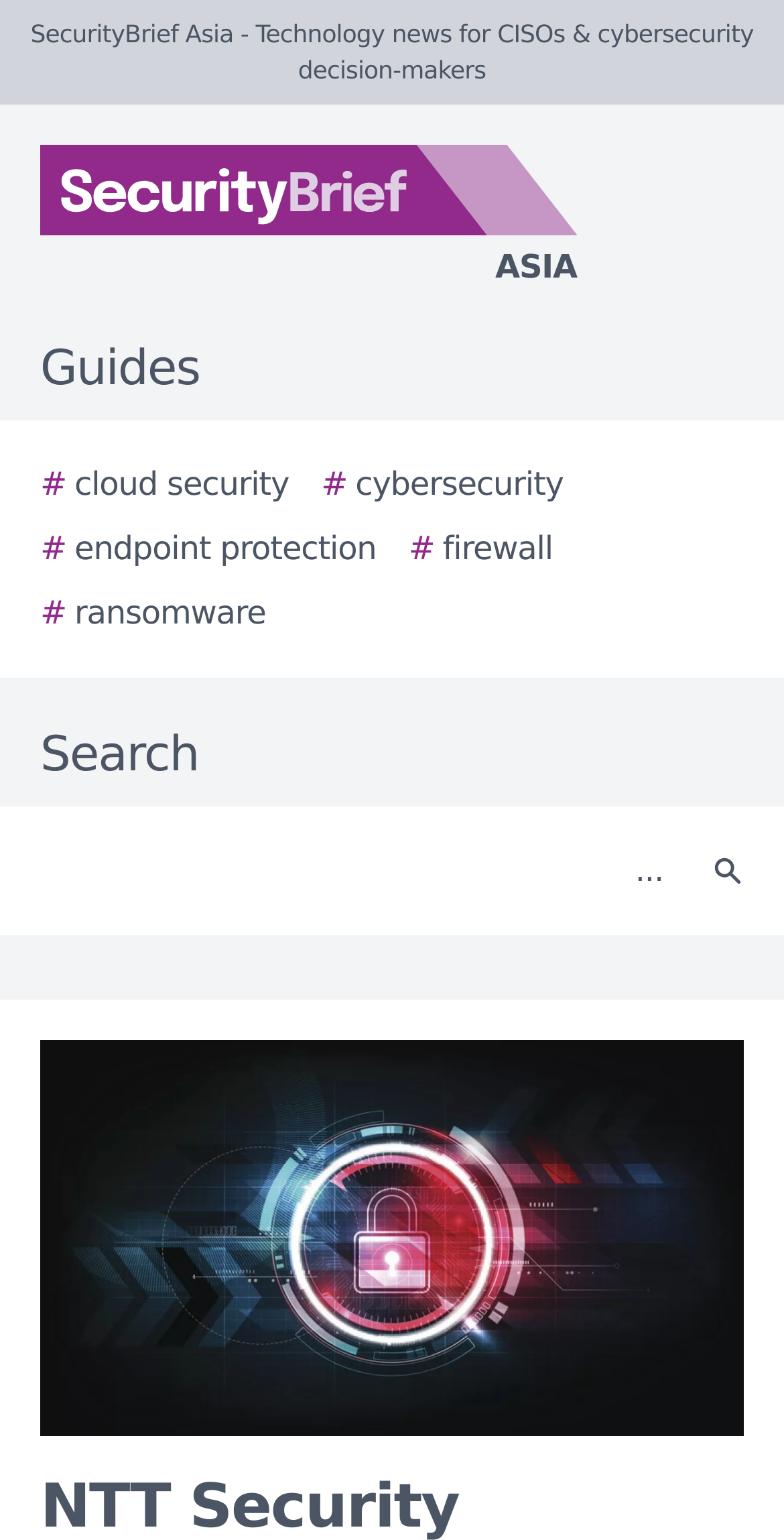Determine the bounding box coordinates of the region to click in order to accomplish the following instruction: "Click on the SecurityBrief Asia logo". Provide the coordinates as four float numbers between 0 and 1, specifically [left, top, right, bottom].

[0.0, 0.094, 0.923, 0.189]